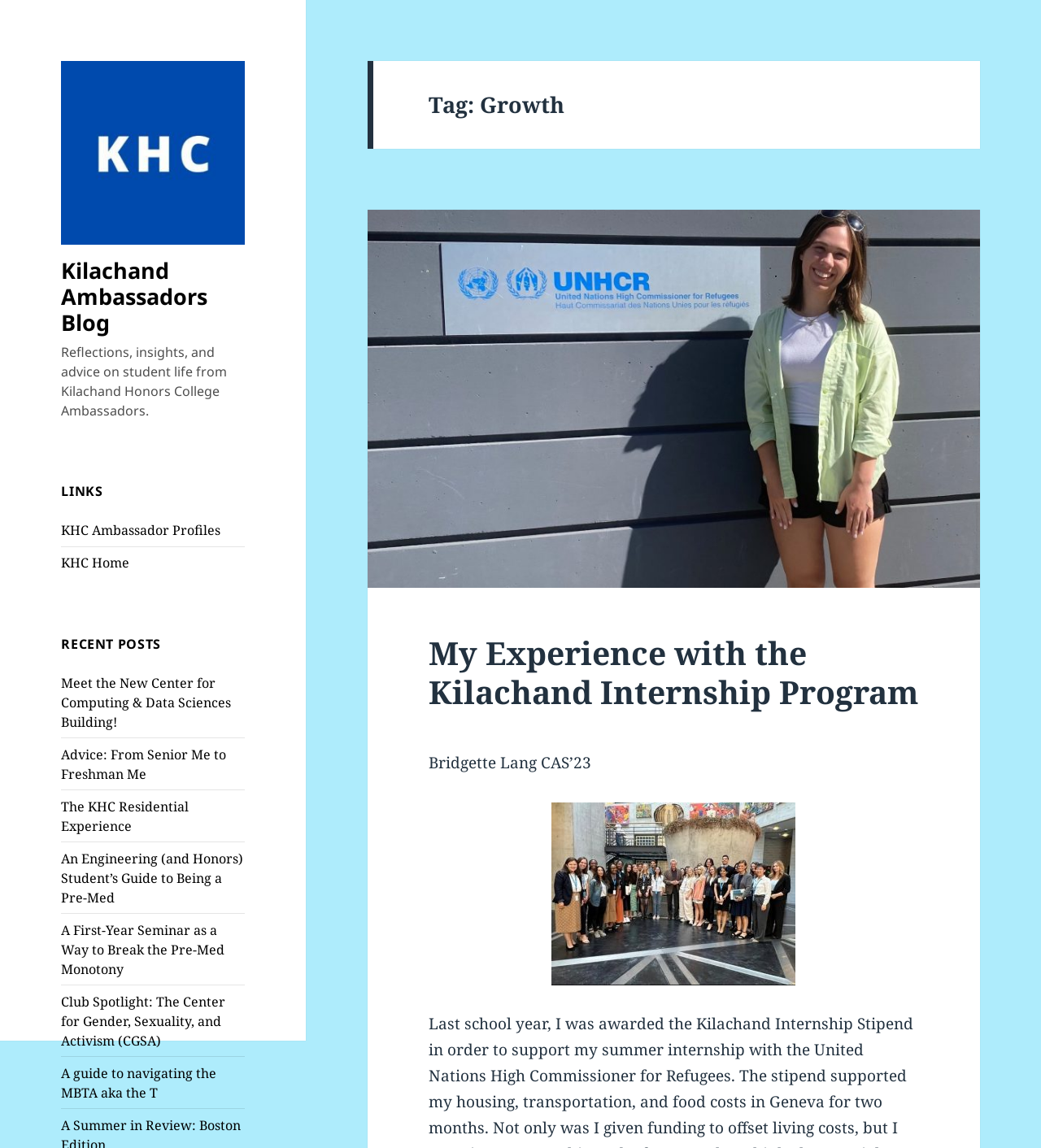Could you find the bounding box coordinates of the clickable area to complete this instruction: "Explore the KHC Ambassador Profiles"?

[0.059, 0.454, 0.212, 0.47]